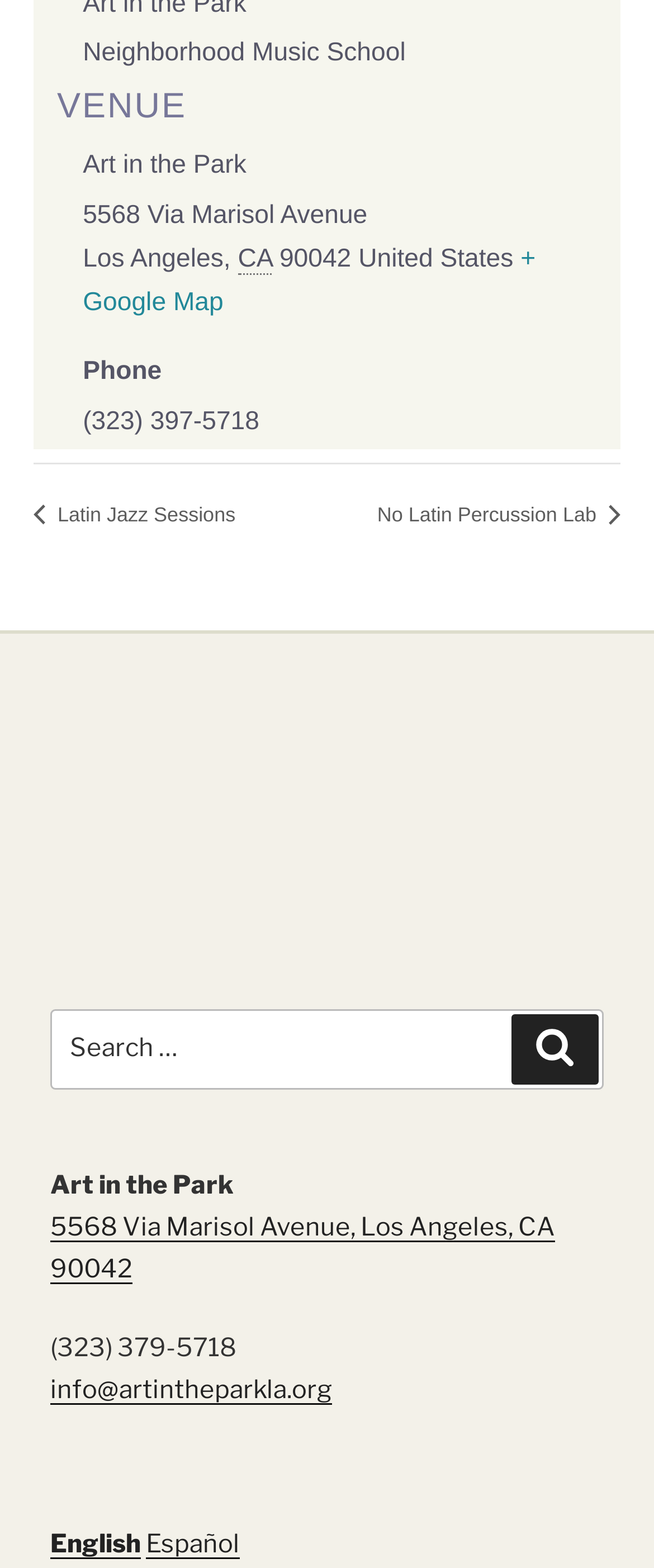Using the element description « Latin Jazz Sessions, predict the bounding box coordinates for the UI element. Provide the coordinates in (top-left x, top-left y, bottom-right x, bottom-right y) format with values ranging from 0 to 1.

[0.051, 0.32, 0.388, 0.335]